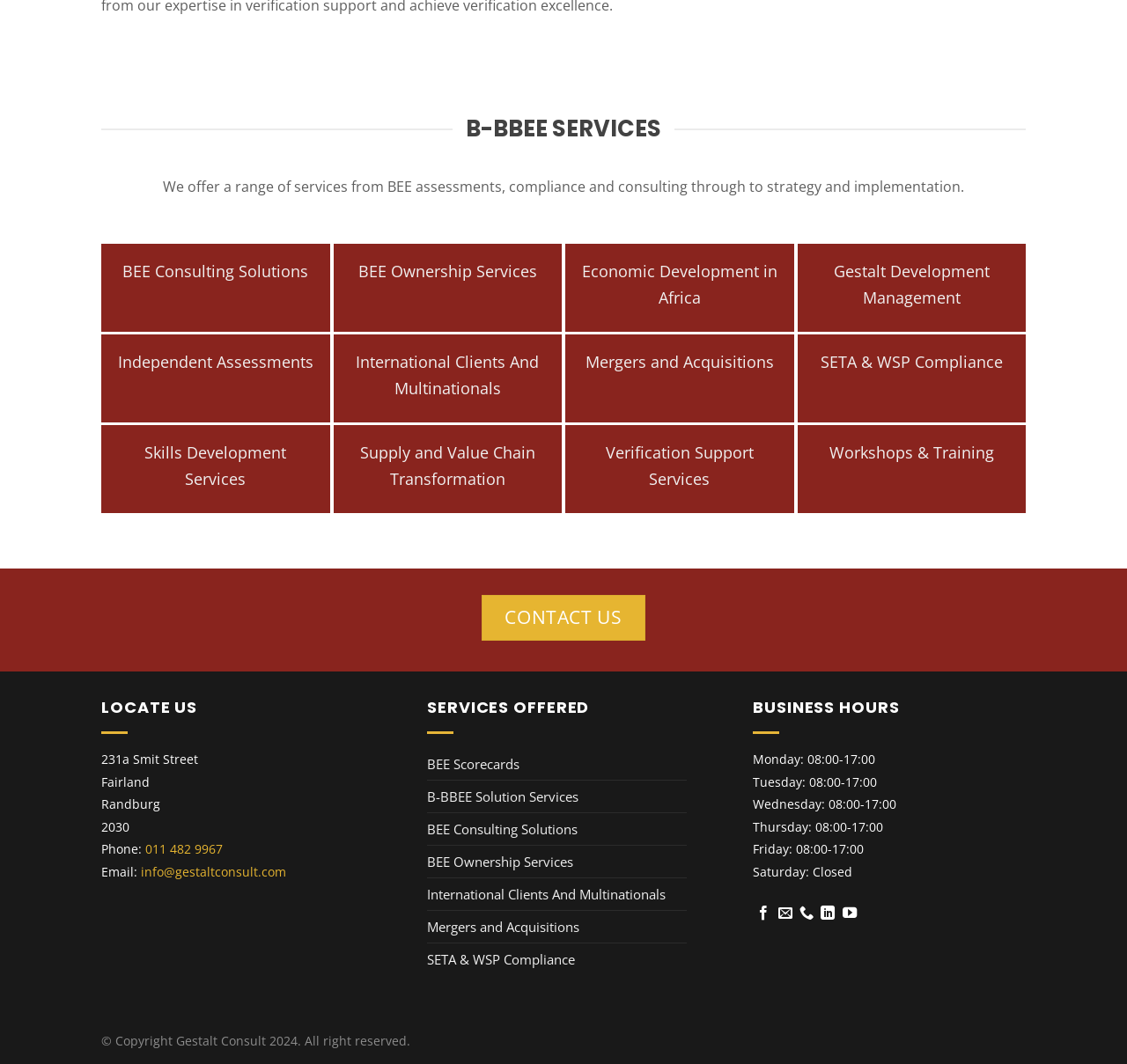Please provide a one-word or phrase answer to the question: 
What are the business hours of Gestalt Consult?

08:00-17:00